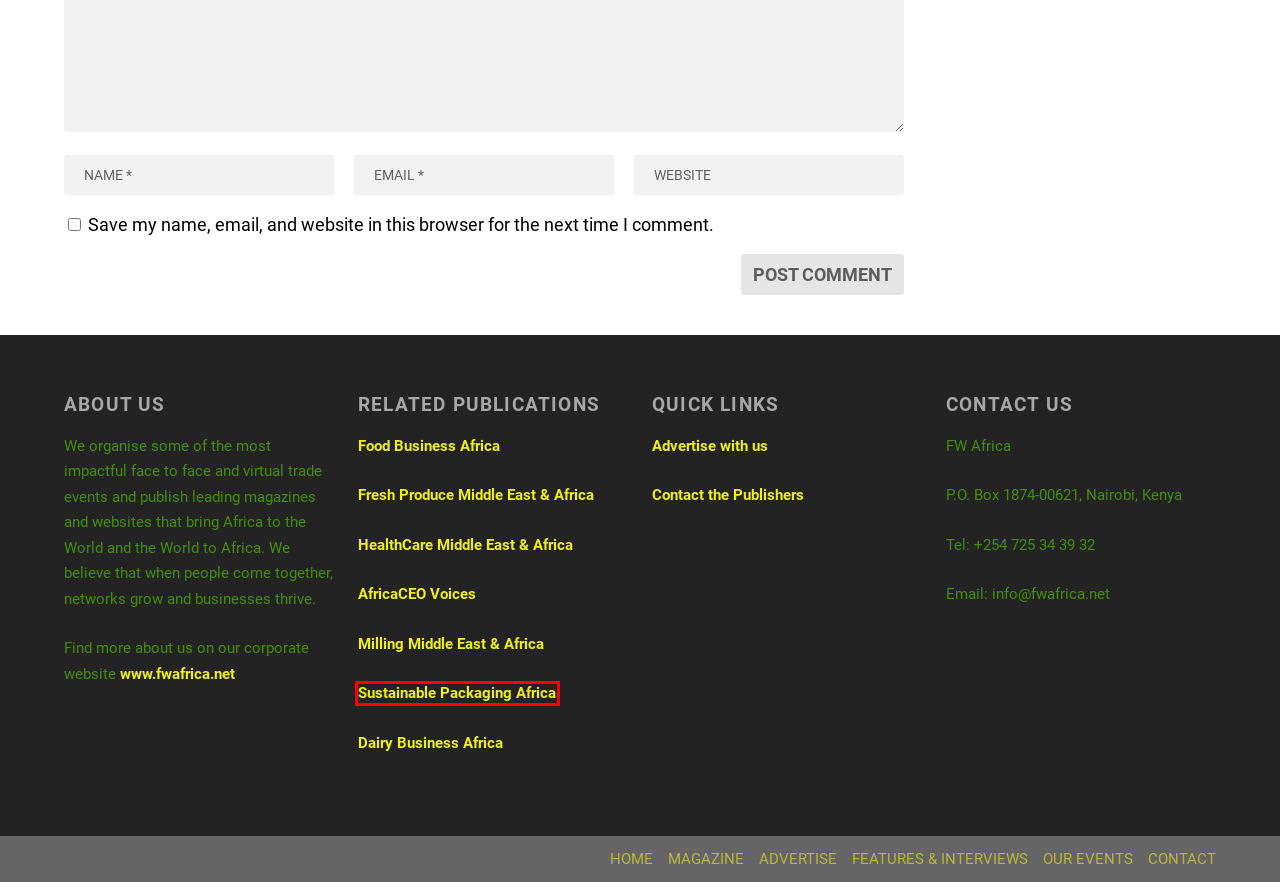Using the screenshot of a webpage with a red bounding box, pick the webpage description that most accurately represents the new webpage after the element inside the red box is clicked. Here are the candidates:
A. Fresh Produce Middle East & Africa magazine
B. Milling Middle East & Africa Magazine
C. Dairy Business Africa Magazine
D. Africa CEO Voices | Inspiring Leadership & Sustainable Business Transformation in Africa
E. FW Africa - We Catalyse Africa's Sustainable Business Growth
F. Food Business Africa Magazine
G. Sustainability Middle East & Africa Magazine
H. HealthCare Middle East & Africa | No.1 Health Industry Magazine for Middle East & Africa

G